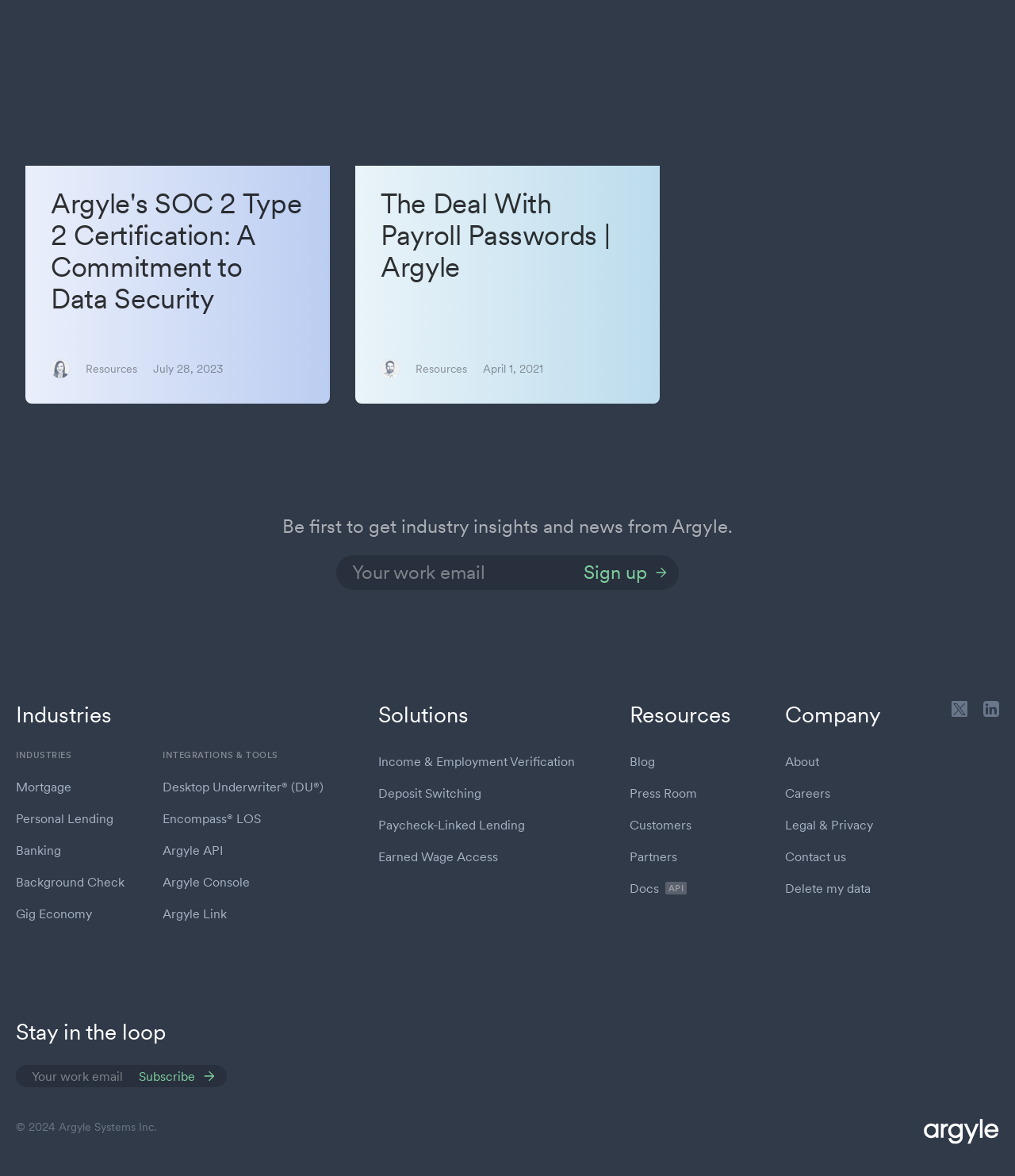Respond to the question below with a single word or phrase:
How many social media links are there?

2